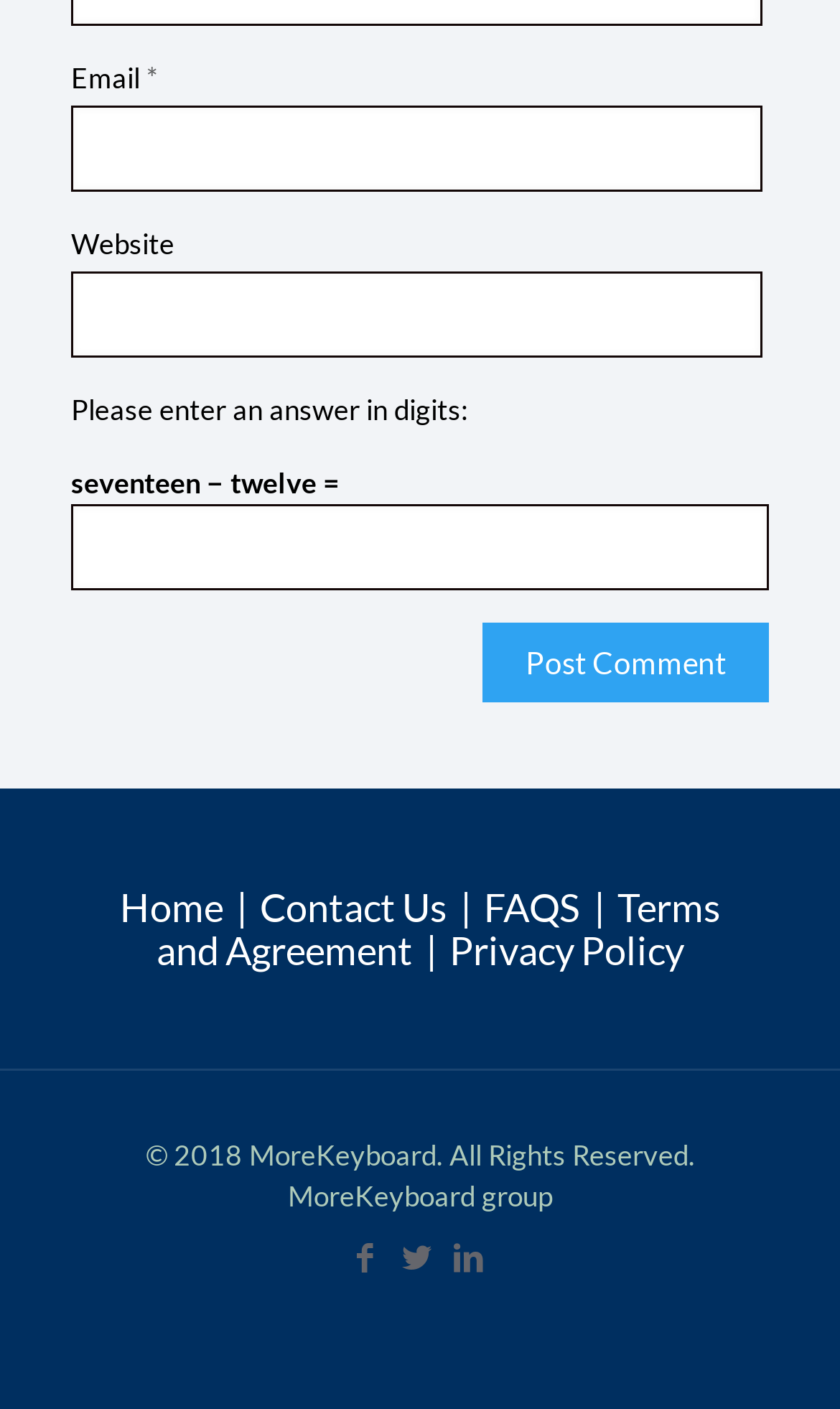Please provide a brief answer to the following inquiry using a single word or phrase:
What is the label of the first text box?

Email